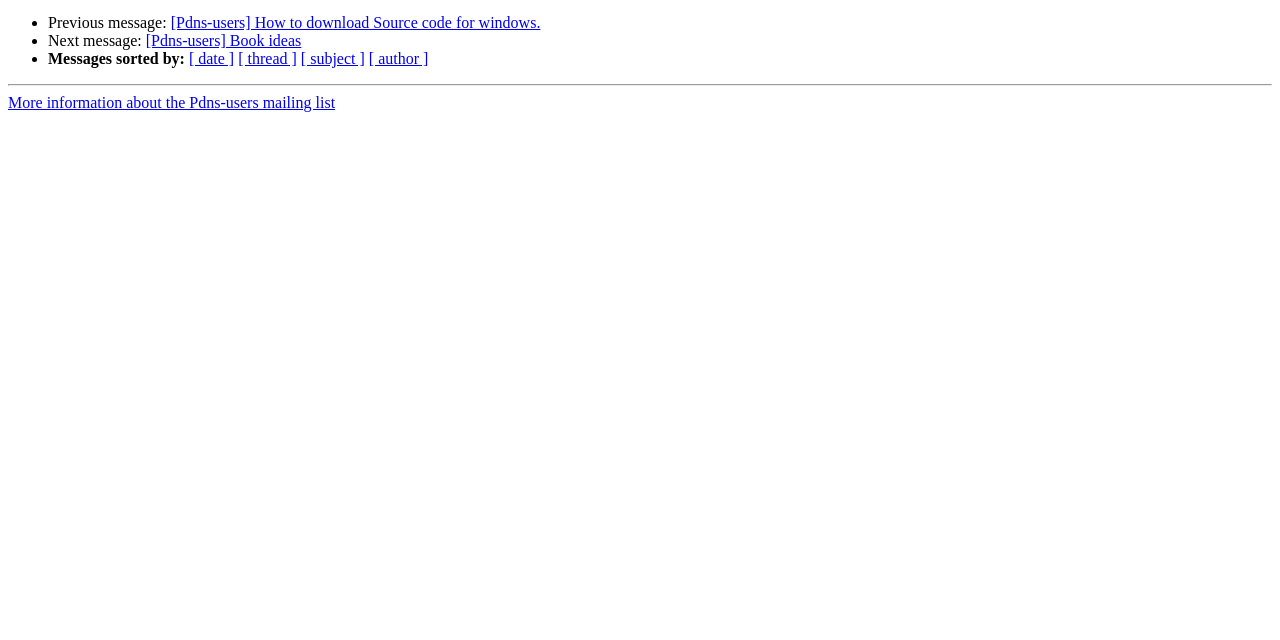Give the bounding box coordinates for the element described by: "HOA Self-Management Services.".

None